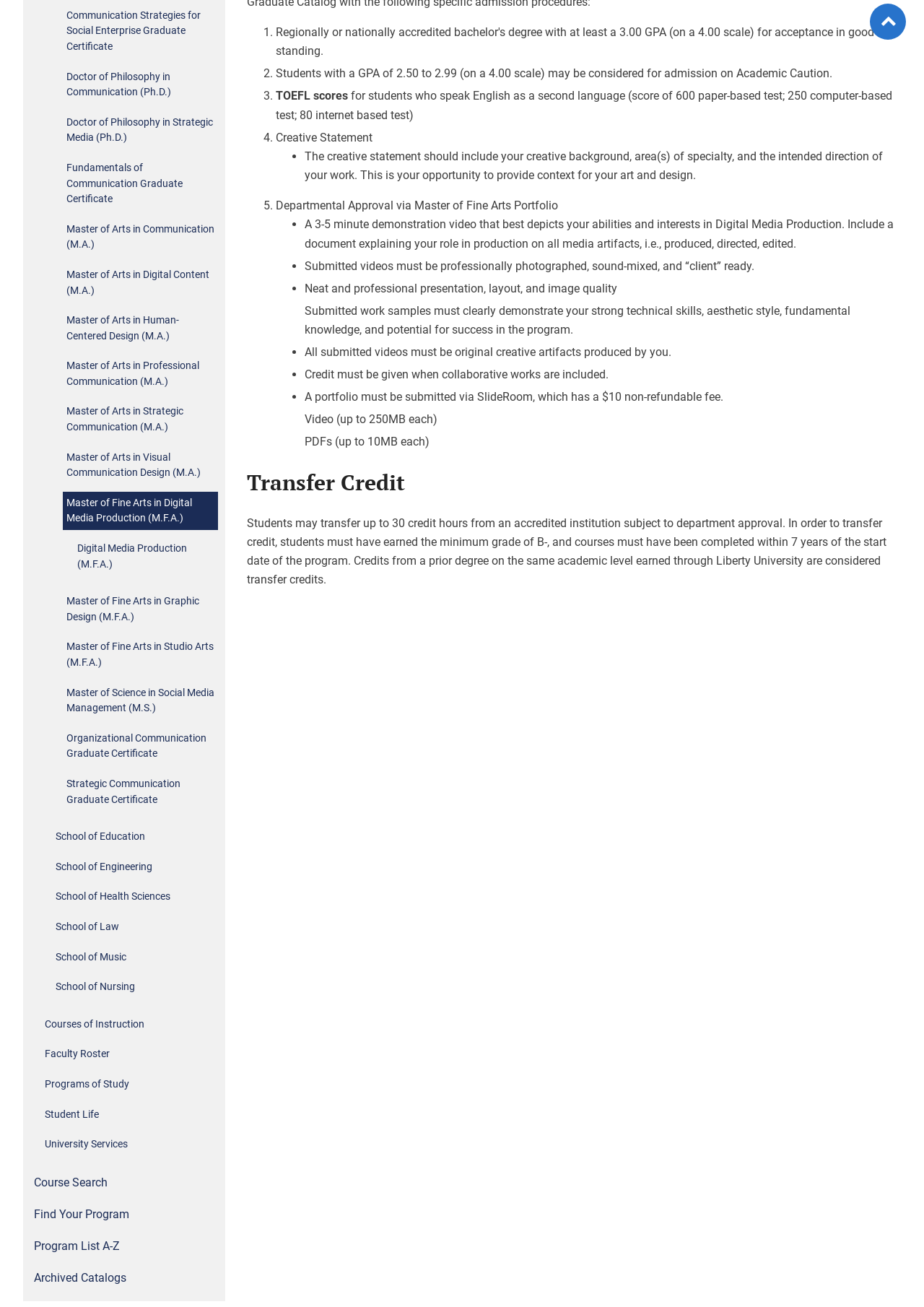Pinpoint the bounding box coordinates of the clickable area necessary to execute the following instruction: "Search for something". The coordinates should be given as four float numbers between 0 and 1, namely [left, top, right, bottom].

None